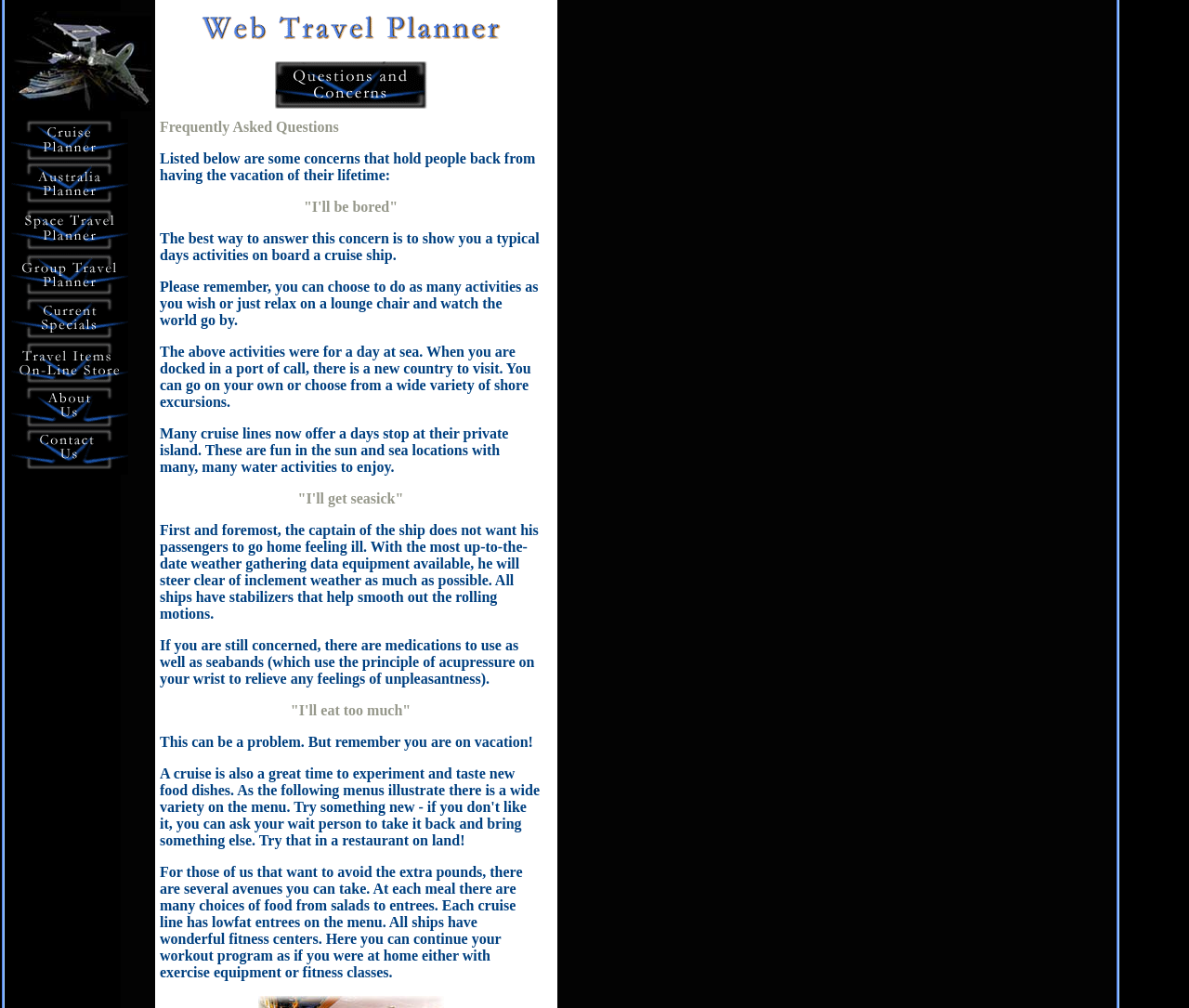Answer the question briefly using a single word or phrase: 
How many images are in the top row?

3